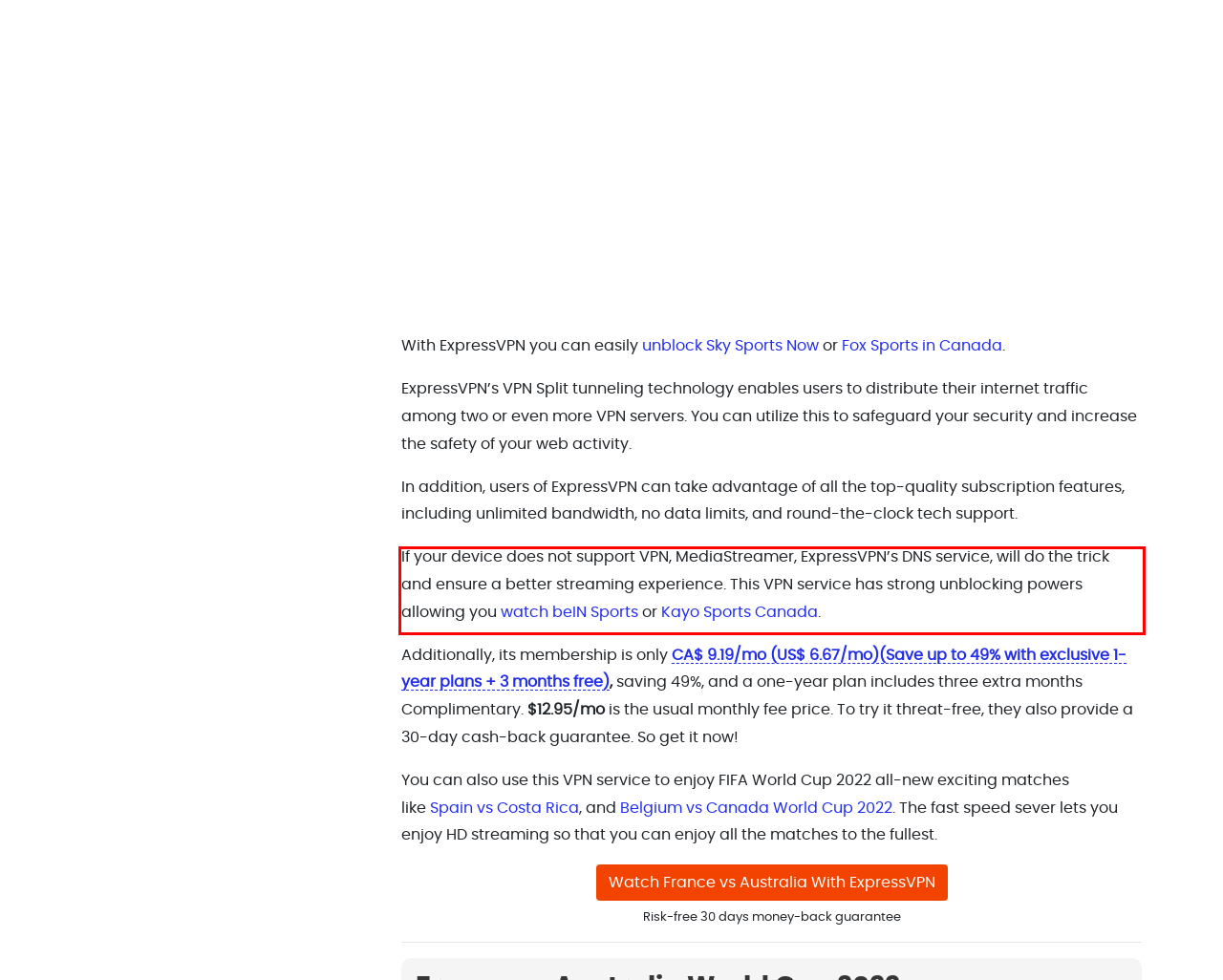You have a screenshot of a webpage with a UI element highlighted by a red bounding box. Use OCR to obtain the text within this highlighted area.

If your device does not support VPN, MediaStreamer, ExpressVPN’s DNS service, will do the trick and ensure a better streaming experience. This VPN service has strong unblocking powers allowing you watch beIN Sports or Kayo Sports Canada.